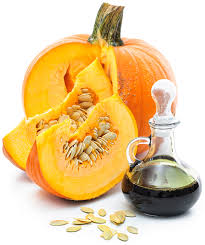Create an extensive caption that includes all significant details of the image.

The image features a vibrant, halved pumpkin displaying its bright orange flesh and seeds, alongside a small glass bottle containing pumpkin seed oil. The contrast between the pumpkin's bright exterior and the dark liquid highlights the natural beauty of this ingredient. Pumpkin seed oil is known for its rich nutritional profile, including high levels of vitamins A, B, D, and E, as well as essential fatty acids. This oil is reputed for its moisturizing and nourishing properties, making it a popular choice in cosmetics and skincare. The combination of the pumpkin and its oil exemplifies a natural approach to health and beauty, emphasizing the benefits of incorporating such wholesome ingredients into personal care routines.